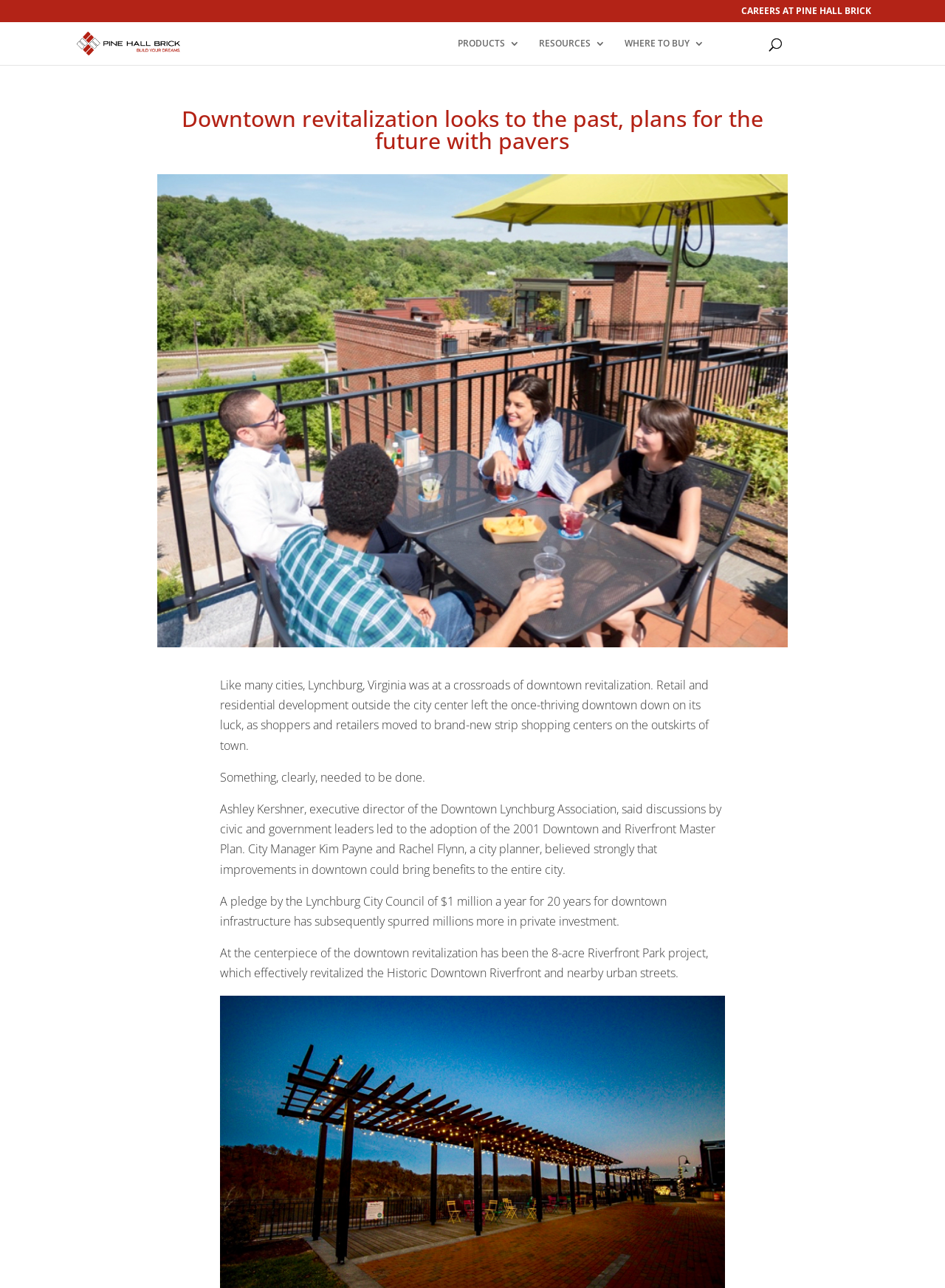Using the description "+1 949-424-7732", locate and provide the bounding box of the UI element.

None